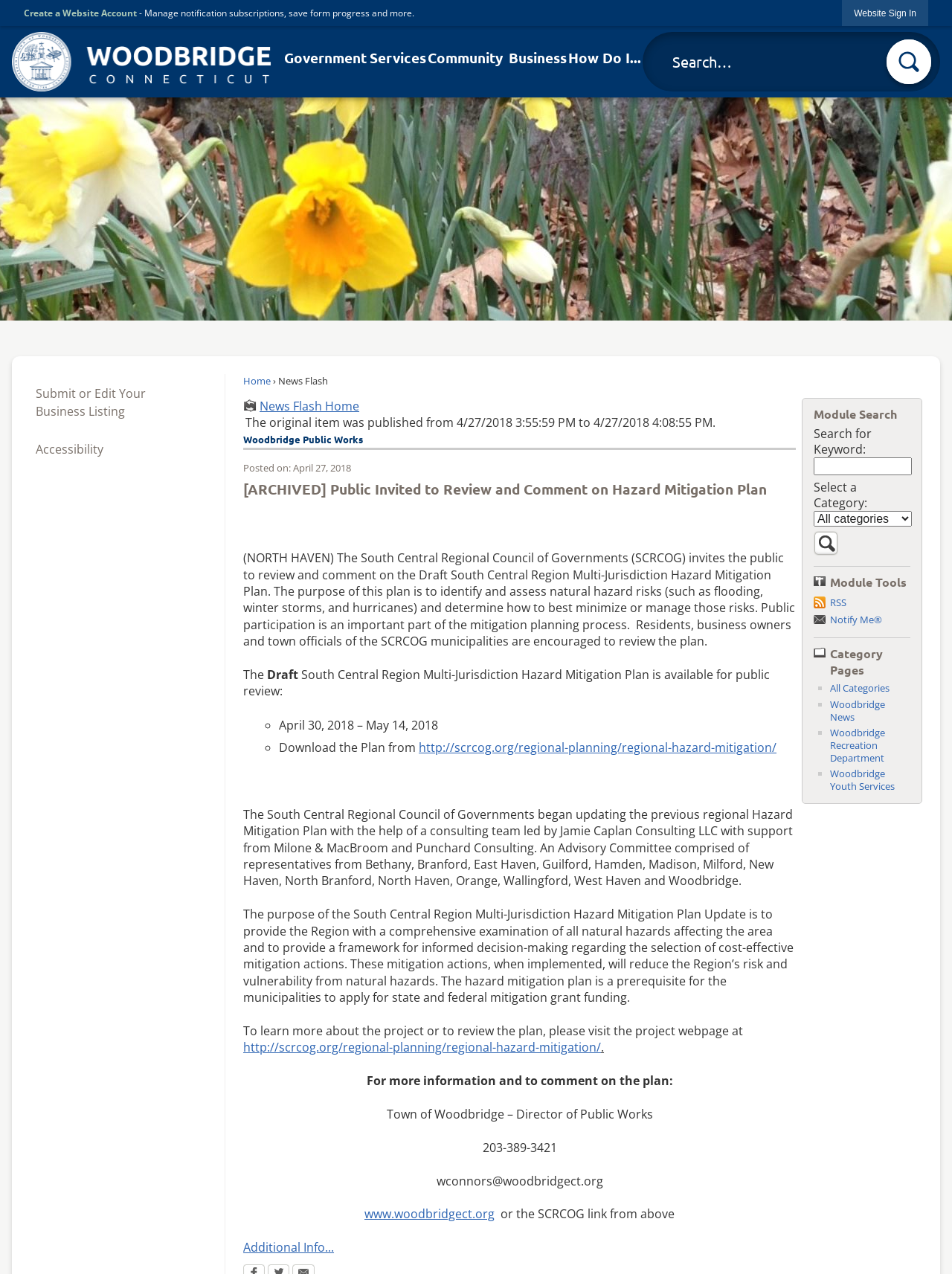How can residents, business owners, and town officials participate in the mitigation planning process?
Provide an in-depth and detailed answer to the question.

Residents, business owners, and town officials can participate in the mitigation planning process by reviewing and commenting on the plan, as encouraged by the webpage content.